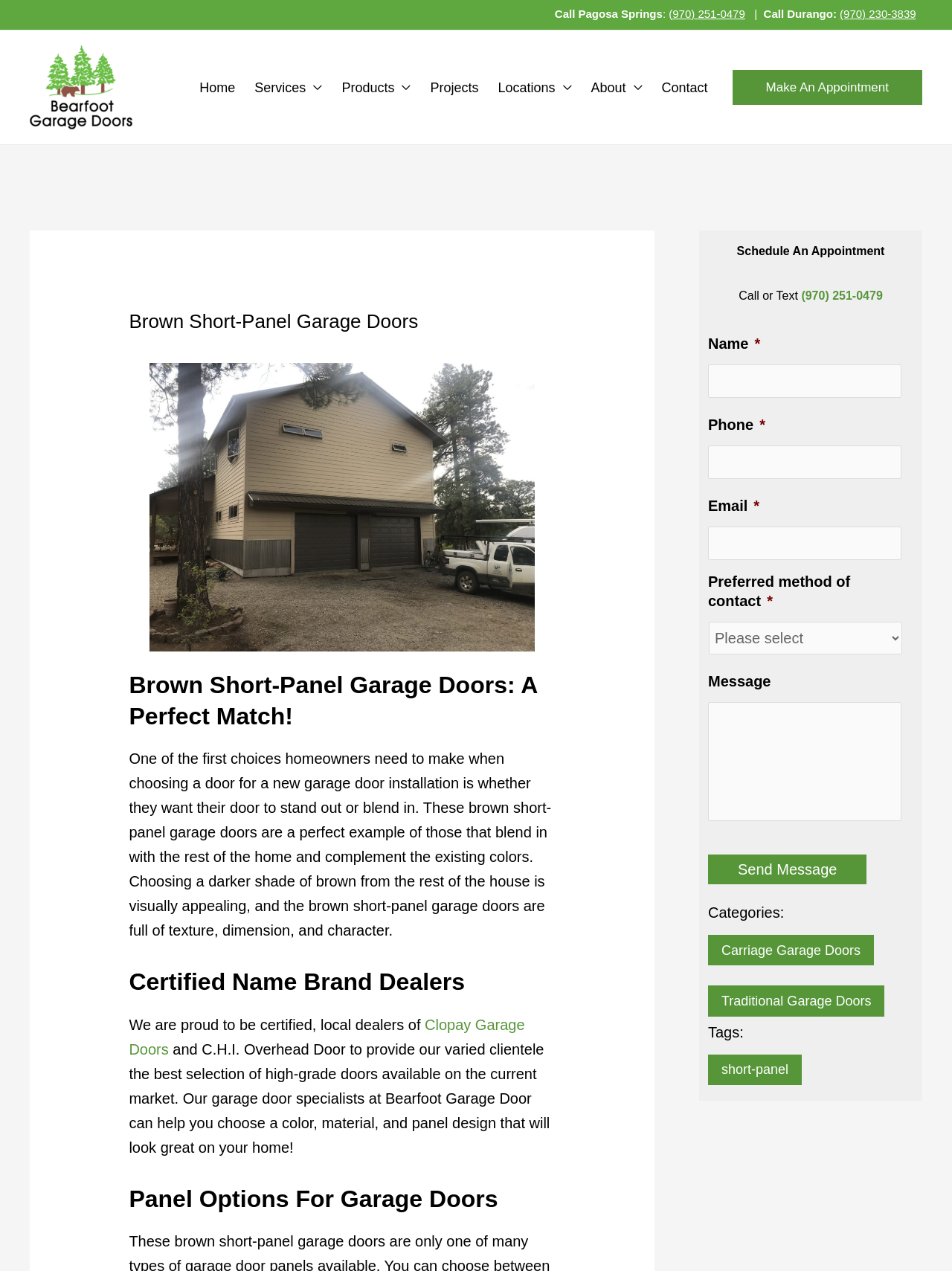Please determine the bounding box coordinates for the element with the description: "alt="Bearfoot Garage Doors Pagosa Springs"".

[0.031, 0.061, 0.139, 0.074]